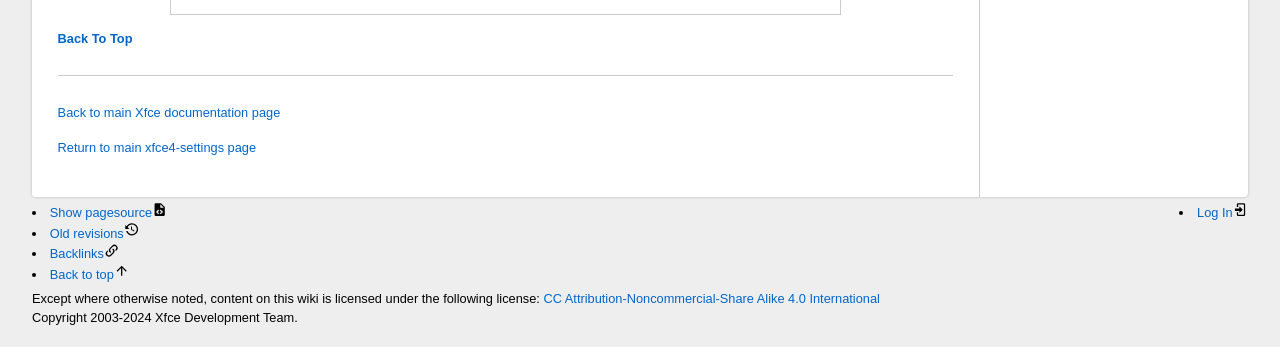Please identify the bounding box coordinates of the element's region that needs to be clicked to fulfill the following instruction: "Select March 2021". The bounding box coordinates should consist of four float numbers between 0 and 1, i.e., [left, top, right, bottom].

None